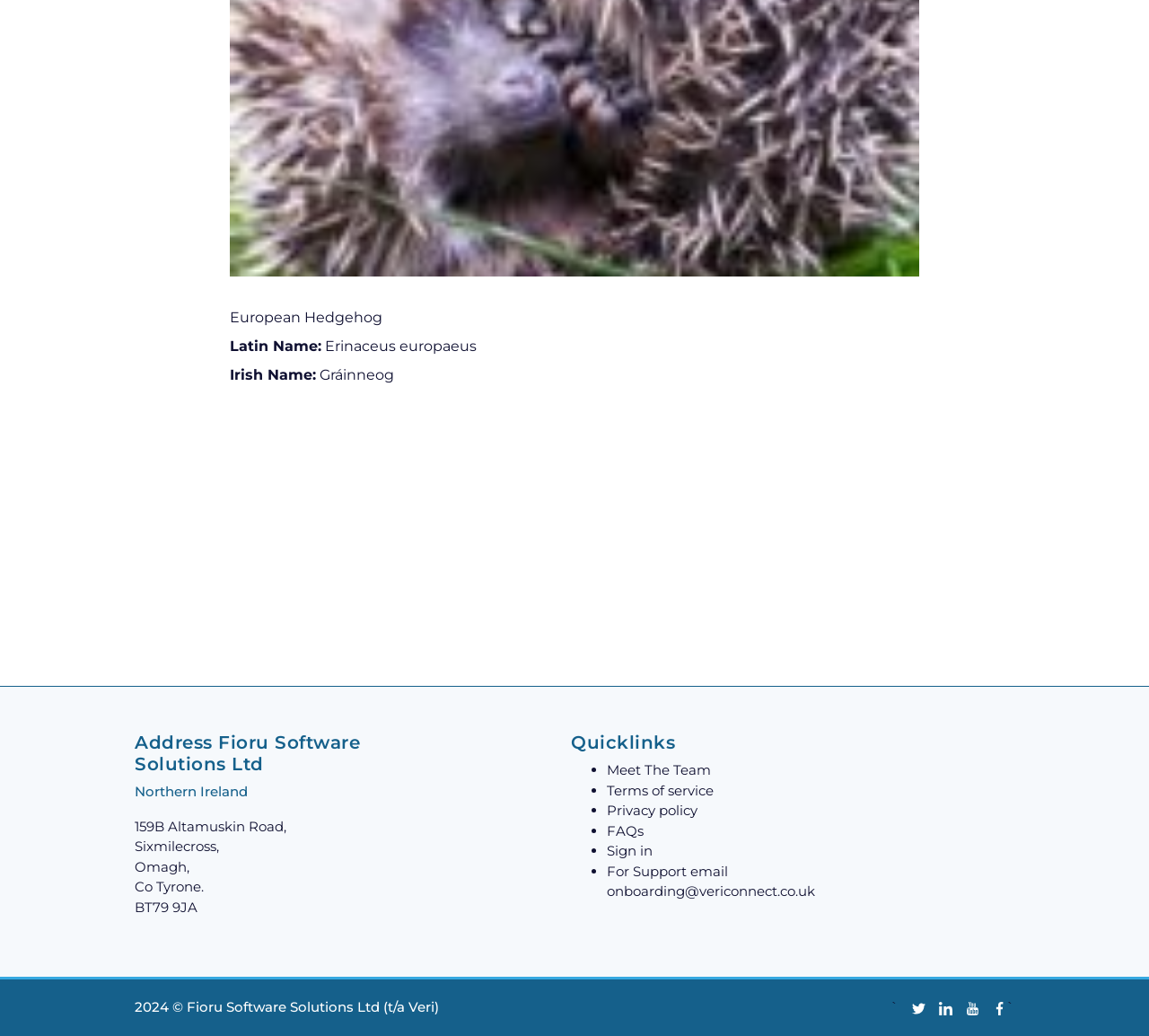Please indicate the bounding box coordinates of the element's region to be clicked to achieve the instruction: "View Terms of service". Provide the coordinates as four float numbers between 0 and 1, i.e., [left, top, right, bottom].

[0.528, 0.755, 0.621, 0.771]